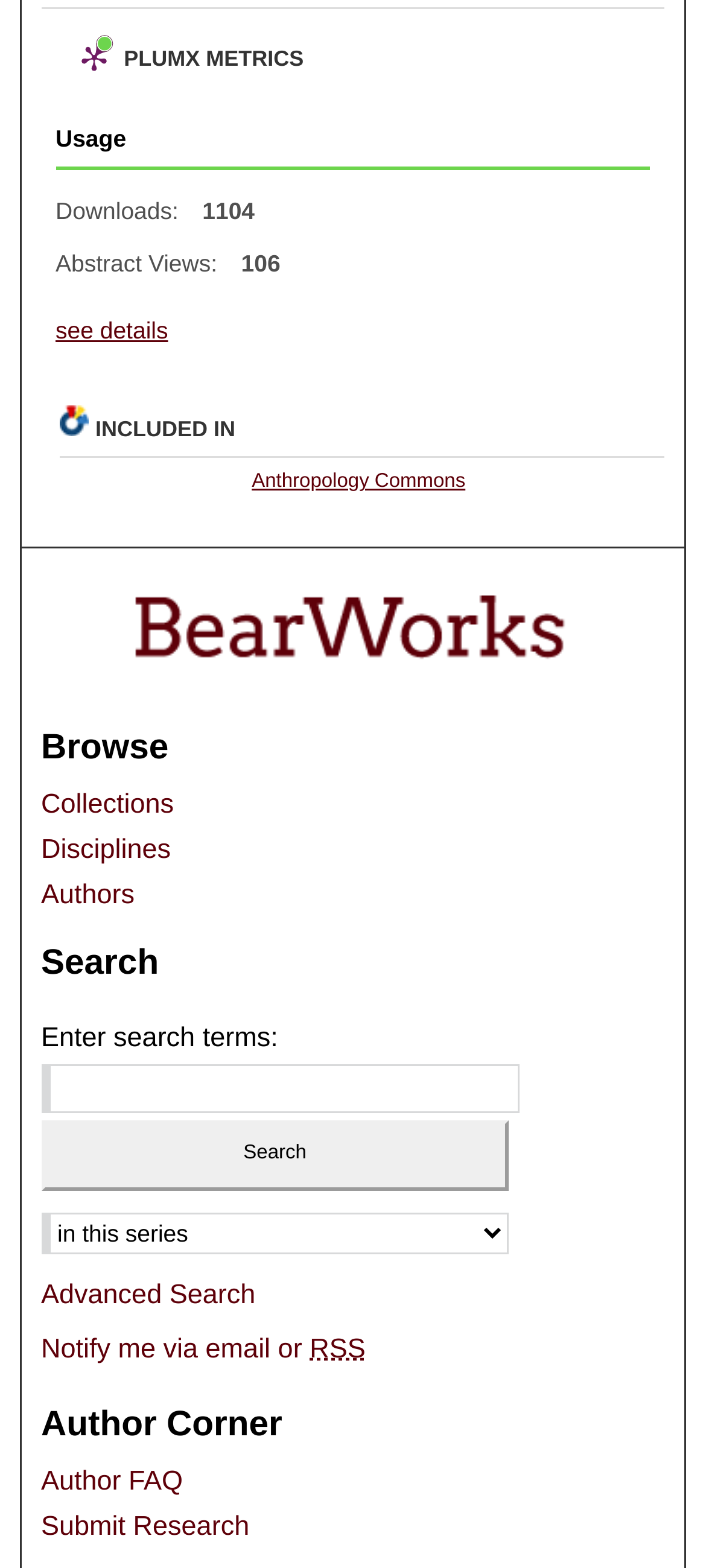Kindly determine the bounding box coordinates for the area that needs to be clicked to execute this instruction: "Explore the 'Top Team Cook Off! Pt 3' content".

None